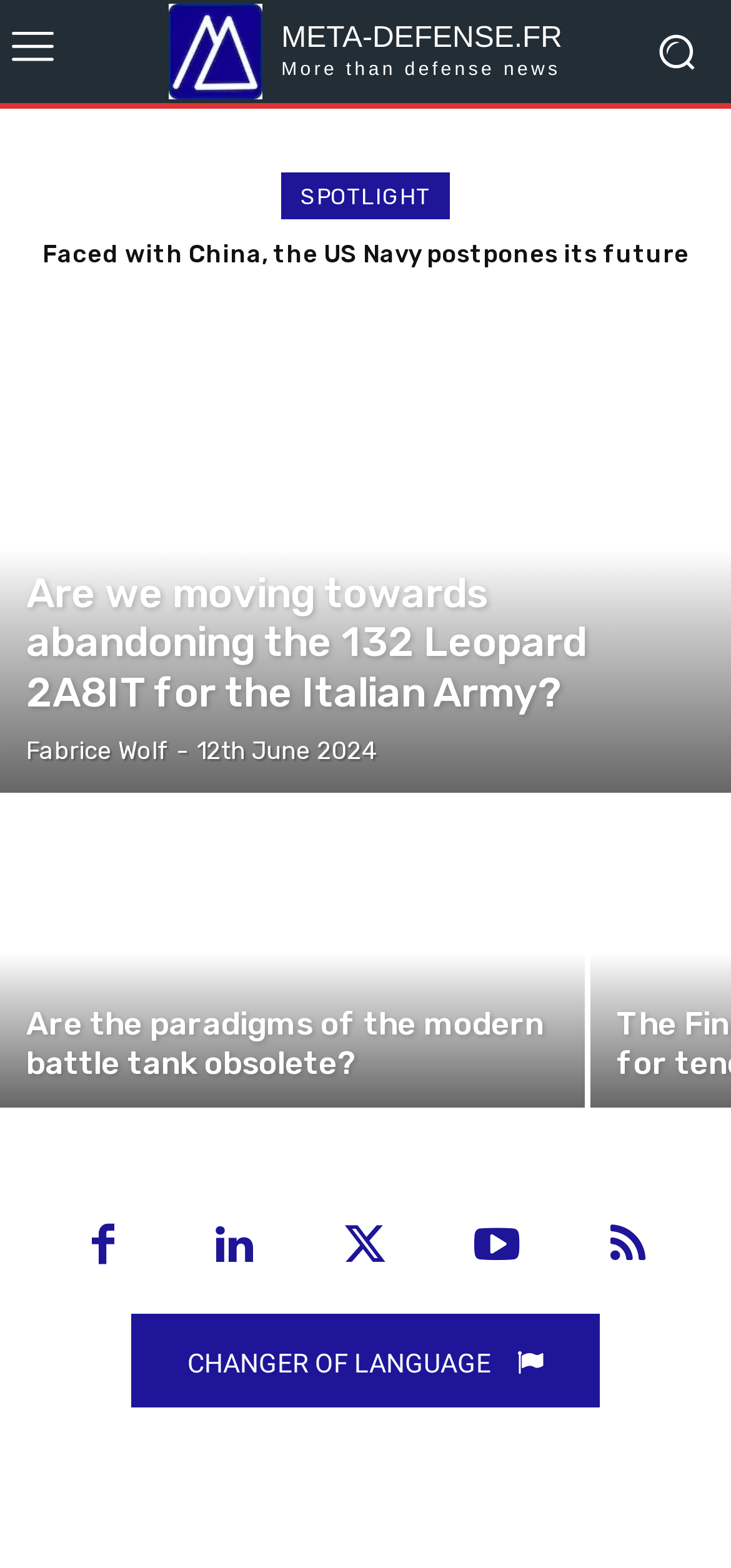Please respond to the question with a concise word or phrase:
How many social media links are on the front page?

5